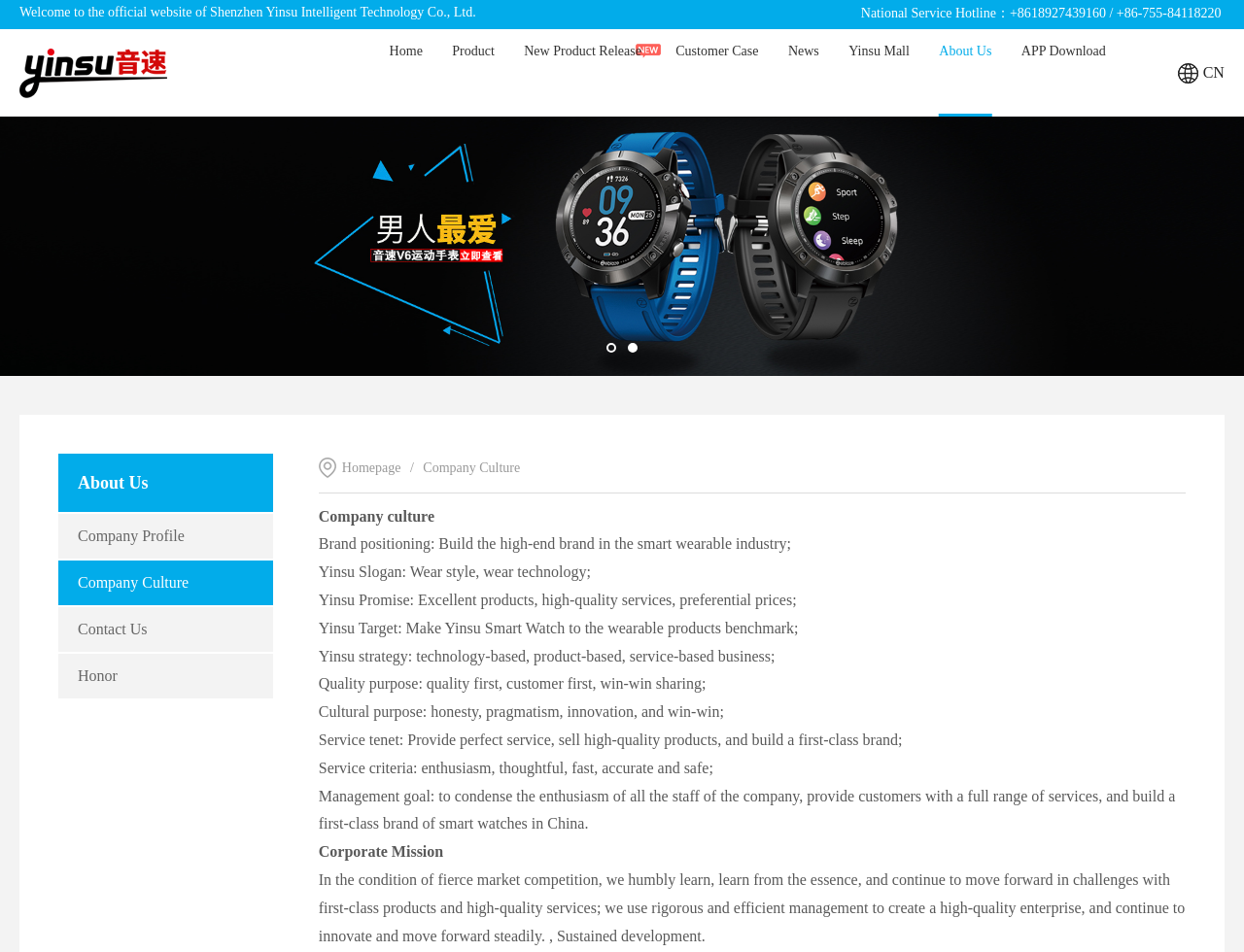Locate the UI element described by Things To Do and provide its bounding box coordinates. Use the format (top-left x, top-left y, bottom-right x, bottom-right y) with all values as floating point numbers between 0 and 1.

None